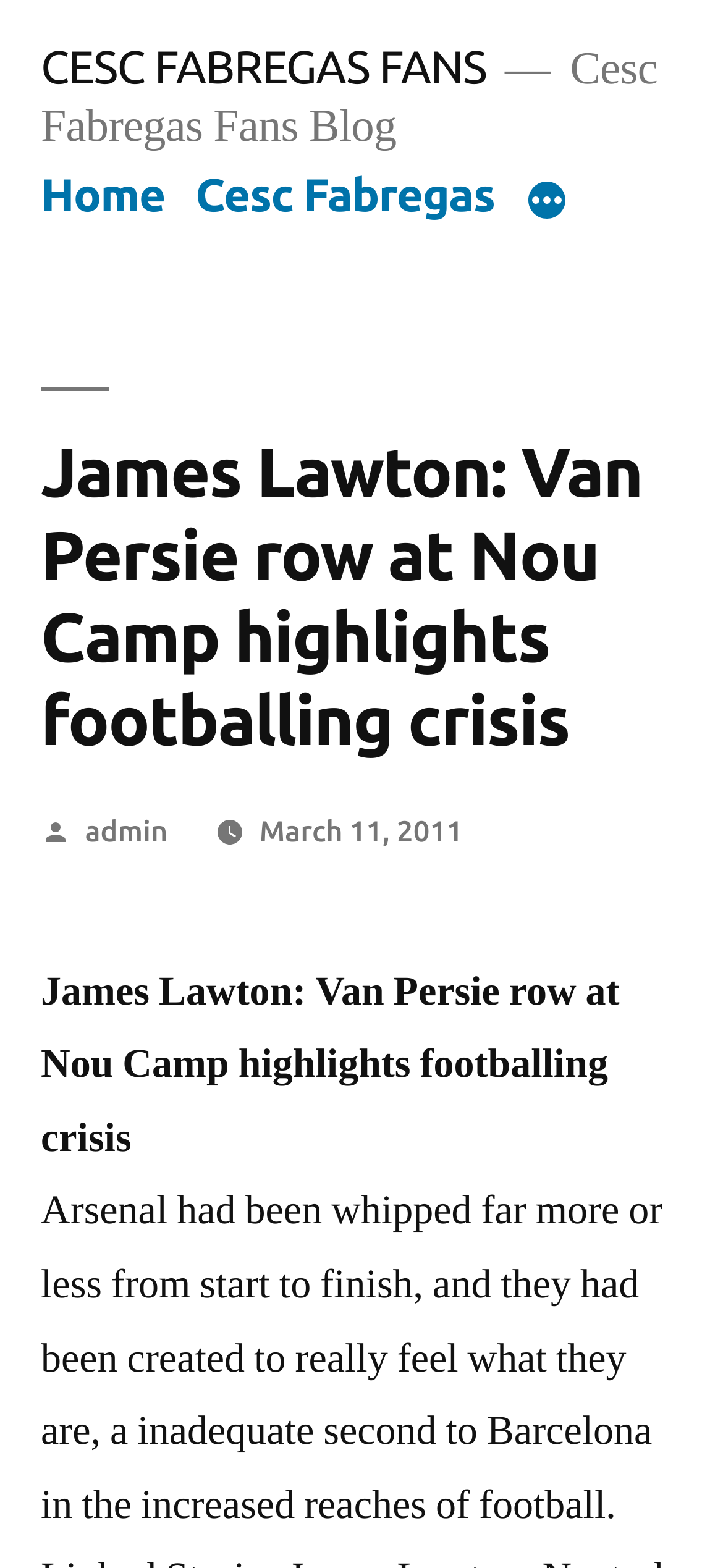What is the title of the article?
Please craft a detailed and exhaustive response to the question.

I found the title by looking at the heading element with the text 'James Lawton: Van Persie row at Nou Camp highlights footballing crisis' which is a child of the HeaderAsNonLandmark element.